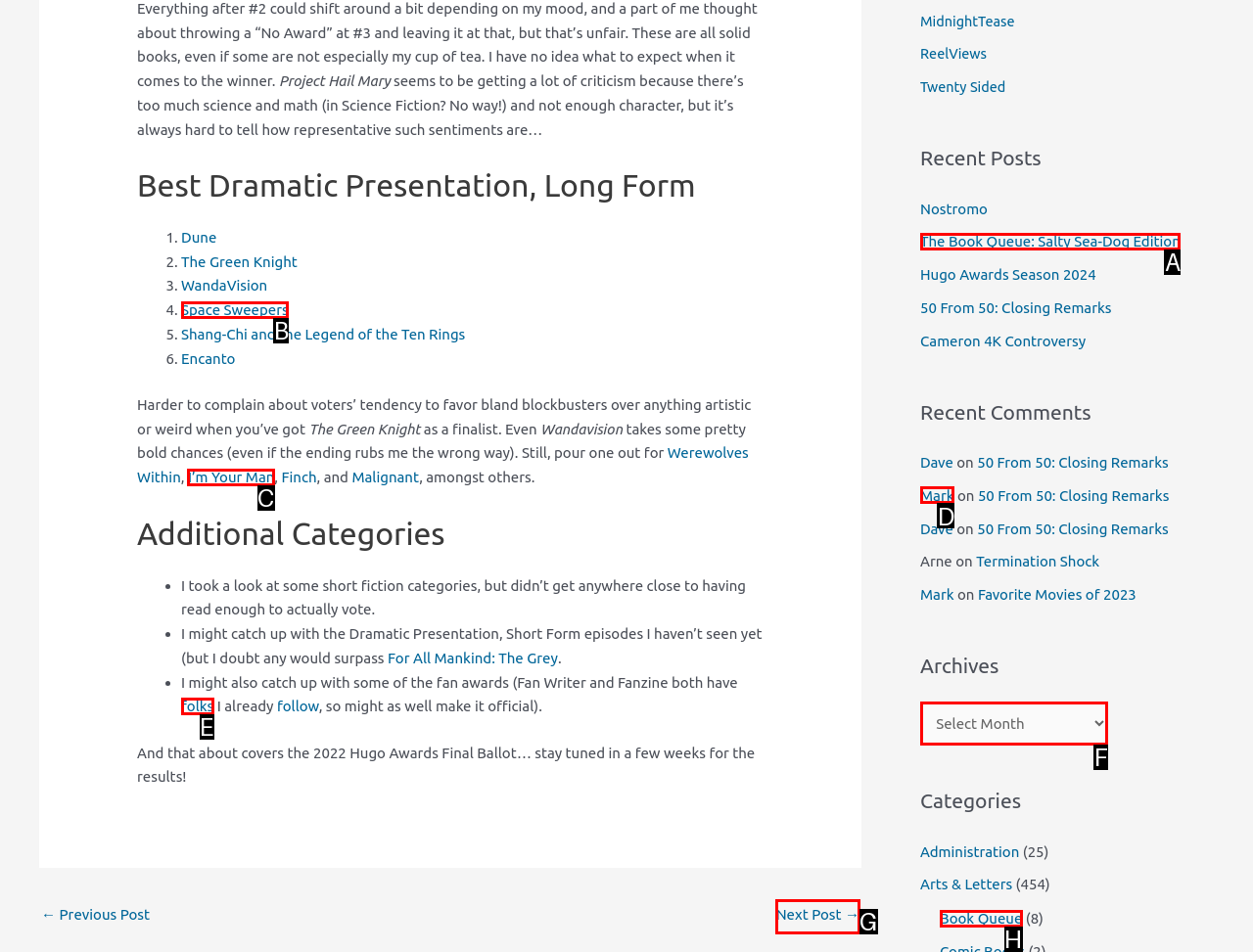Determine the option that best fits the description: Book Queue
Reply with the letter of the correct option directly.

H